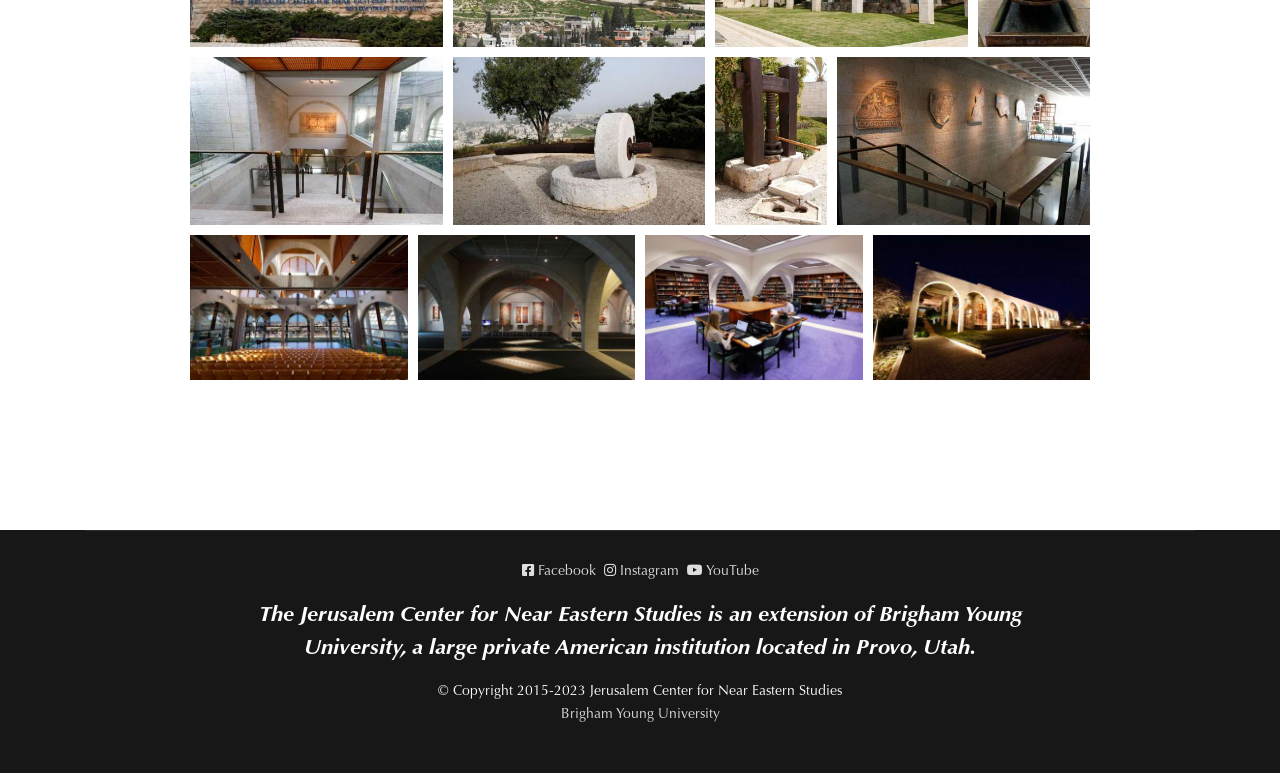How many links are there at the bottom of the webpage? Observe the screenshot and provide a one-word or short phrase answer.

4